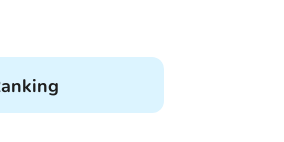Explain the details of the image comprehensively.

The image appears to be part of a blog section titled "What are you doing now…..? Vol.010 – Momoka Hirano (EIC 2015)," which focuses on sharing updates and insights about activities related to the Kumon English Immersion Program. It is likely associated with the link for the "Global Network Team Member Introduction," emphasizing the importance of collaboration and interaction among different team members within the Kumon community. The visual elements may represent engagement and highlight educational themes, aiming to foster connections among readers and encourage participation in past and future activities.